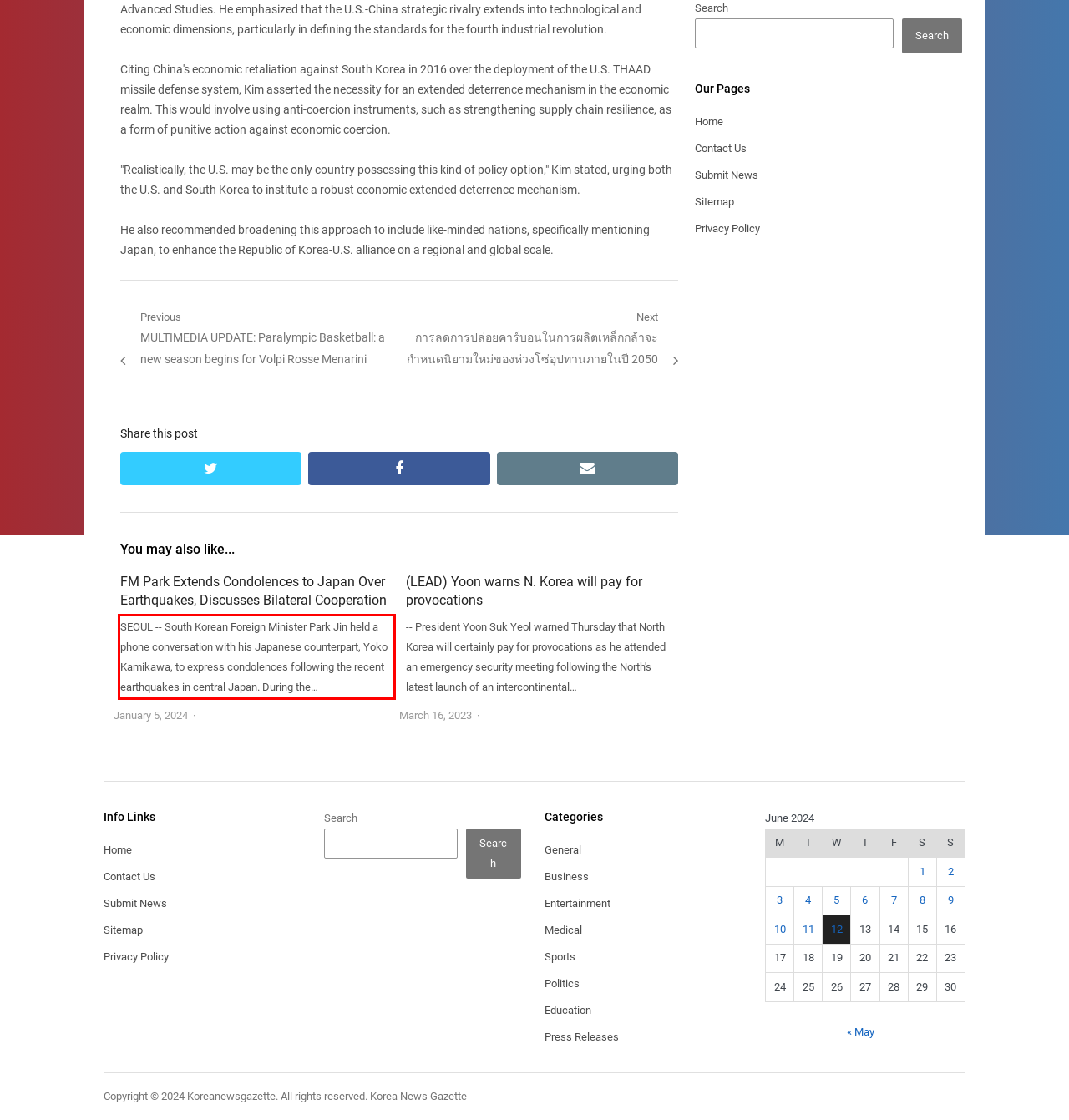Using the provided screenshot, read and generate the text content within the red-bordered area.

SEOUL -- South Korean Foreign Minister Park Jin held a phone conversation with his Japanese counterpart, Yoko Kamikawa, to express condolences following the recent earthquakes in central Japan. During the…